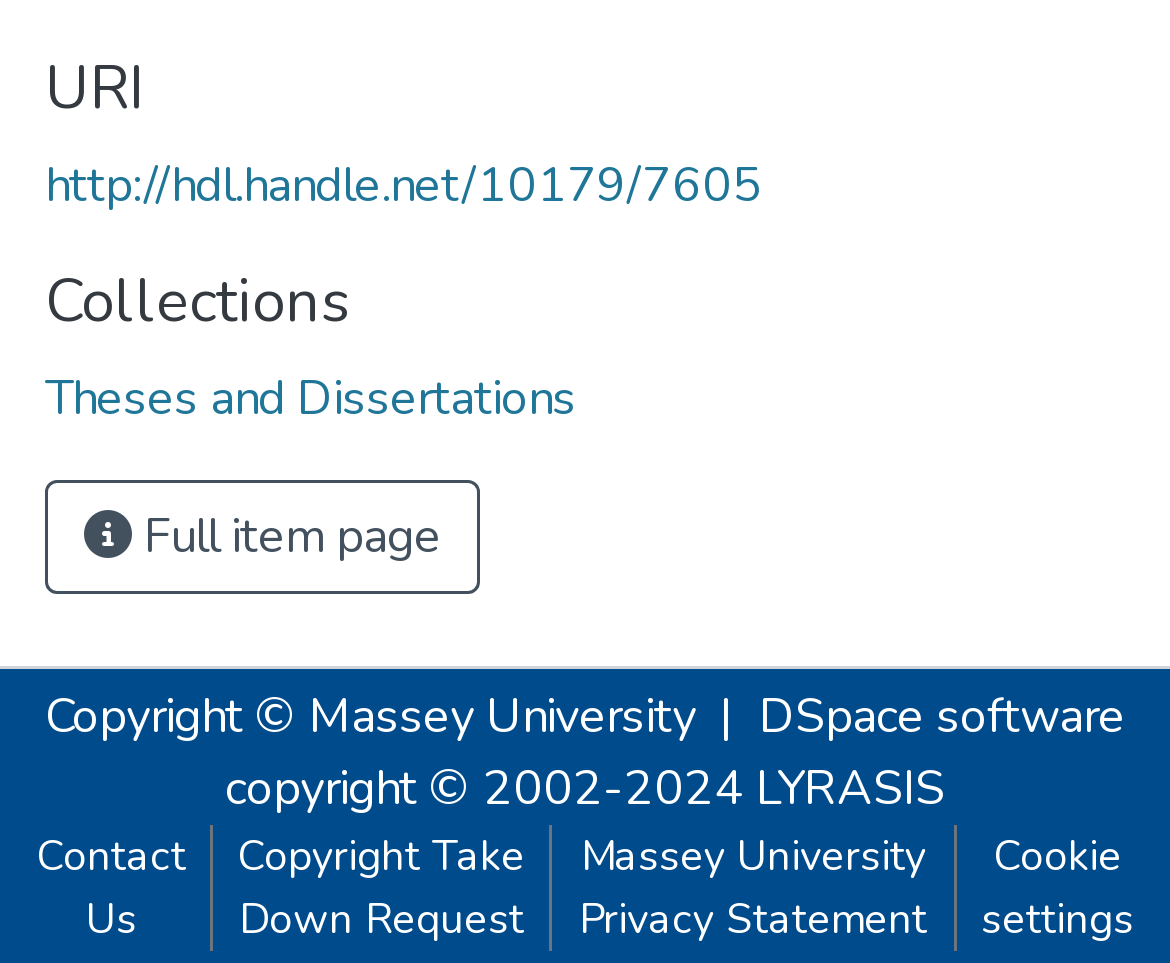Find the bounding box coordinates of the element's region that should be clicked in order to follow the given instruction: "View full item page". The coordinates should consist of four float numbers between 0 and 1, i.e., [left, top, right, bottom].

[0.038, 0.499, 0.41, 0.617]